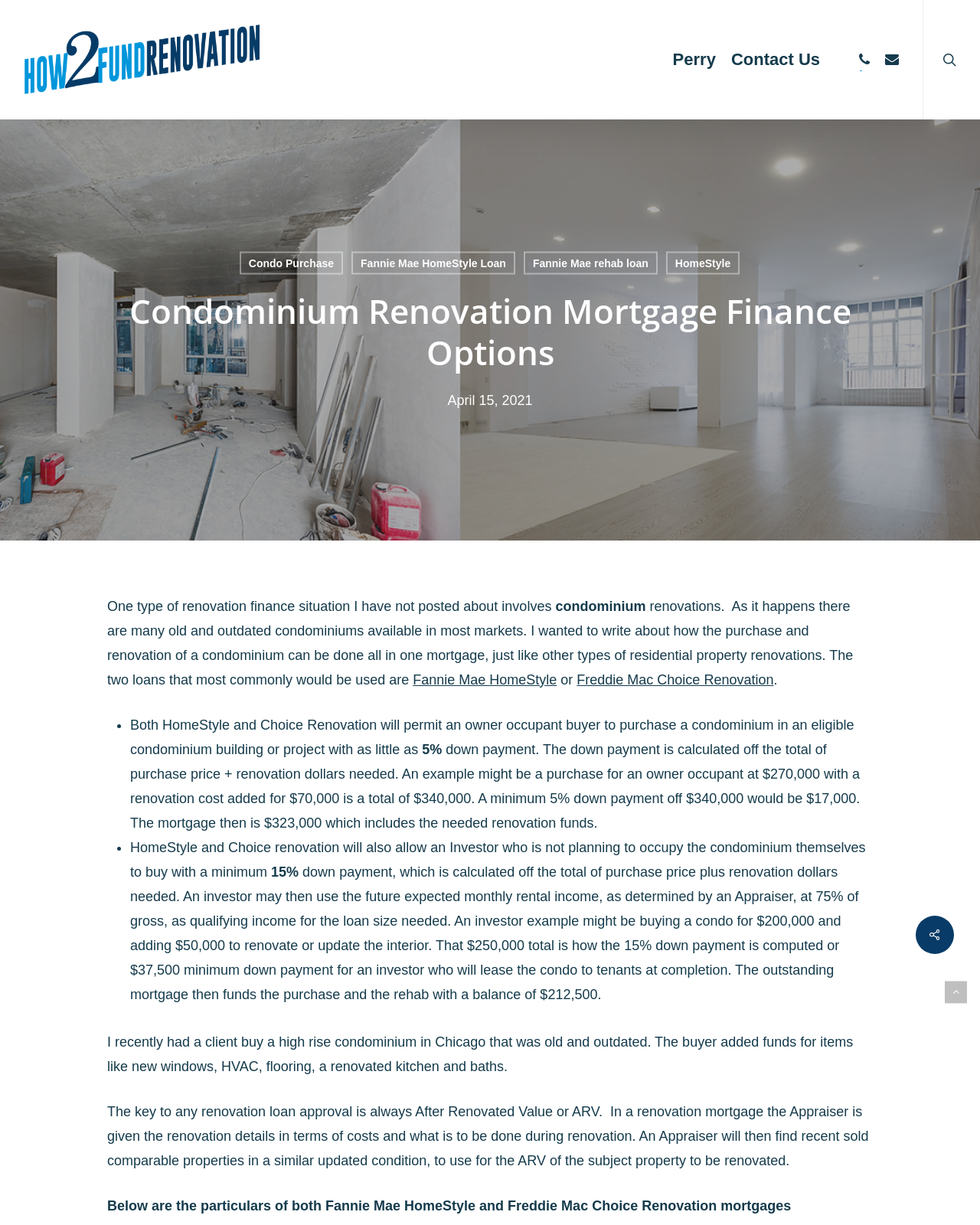Find and specify the bounding box coordinates that correspond to the clickable region for the instruction: "Search for something".

[0.941, 0.0, 1.0, 0.098]